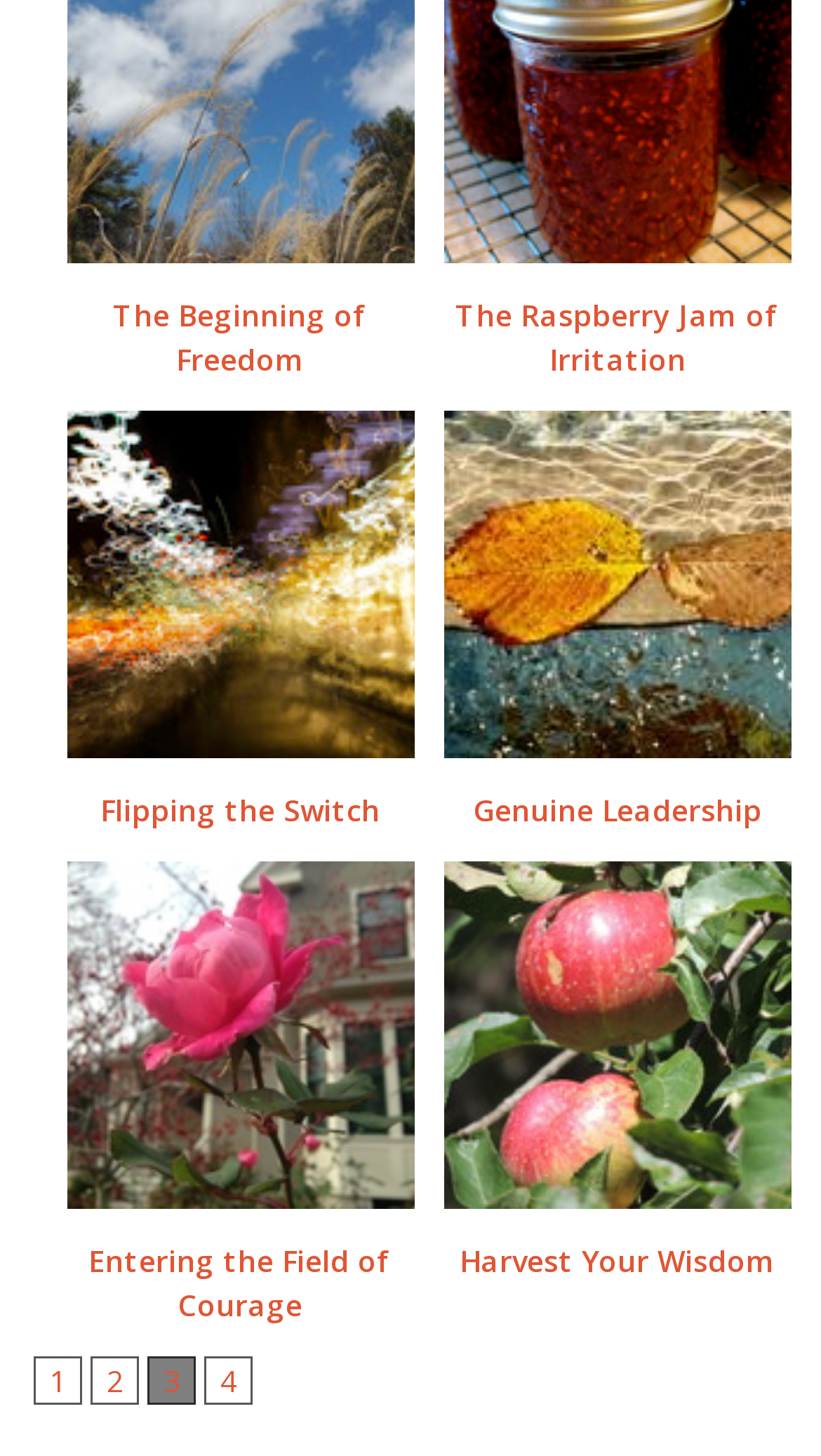Locate the coordinates of the bounding box for the clickable region that fulfills this instruction: "go to page 1".

[0.041, 0.932, 0.1, 0.965]